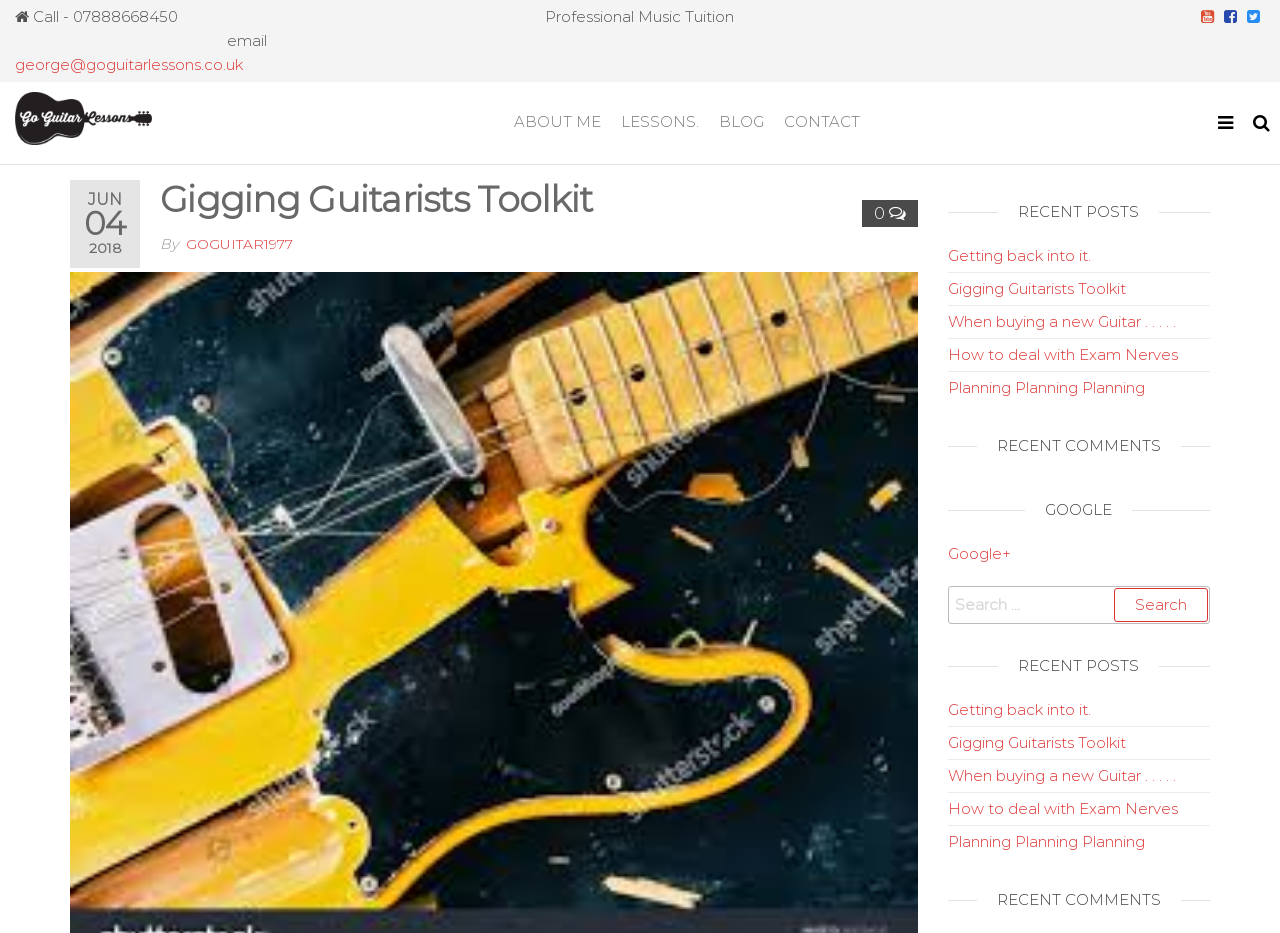Locate the bounding box coordinates of the area where you should click to accomplish the instruction: "Send an email".

[0.012, 0.059, 0.19, 0.079]